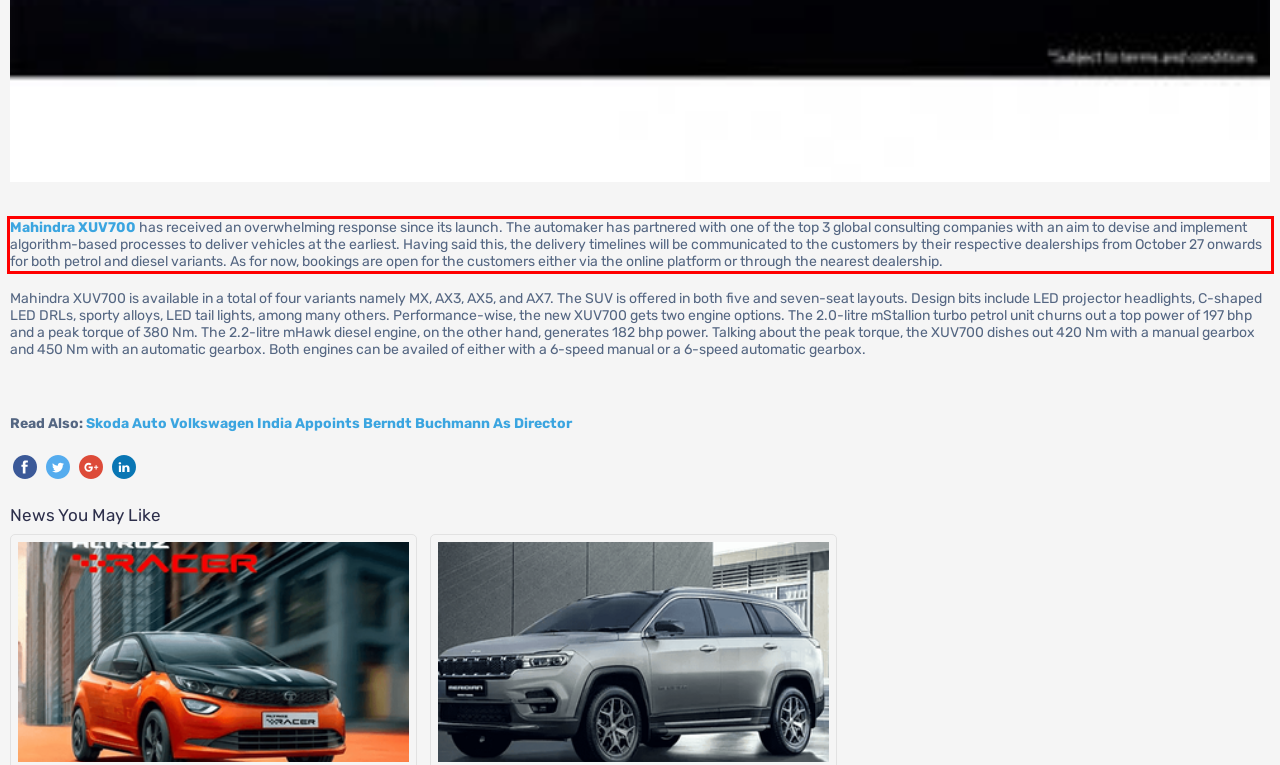From the screenshot of the webpage, locate the red bounding box and extract the text contained within that area.

Mahindra XUV700 has received an overwhelming response since its launch. The automaker has partnered with one of the top 3 global consulting companies with an aim to devise and implement algorithm-based processes to deliver vehicles at the earliest. Having said this, the delivery timelines will be communicated to the customers by their respective dealerships from October 27 onwards for both petrol and diesel variants. As for now, bookings are open for the customers either via the online platform or through the nearest dealership.